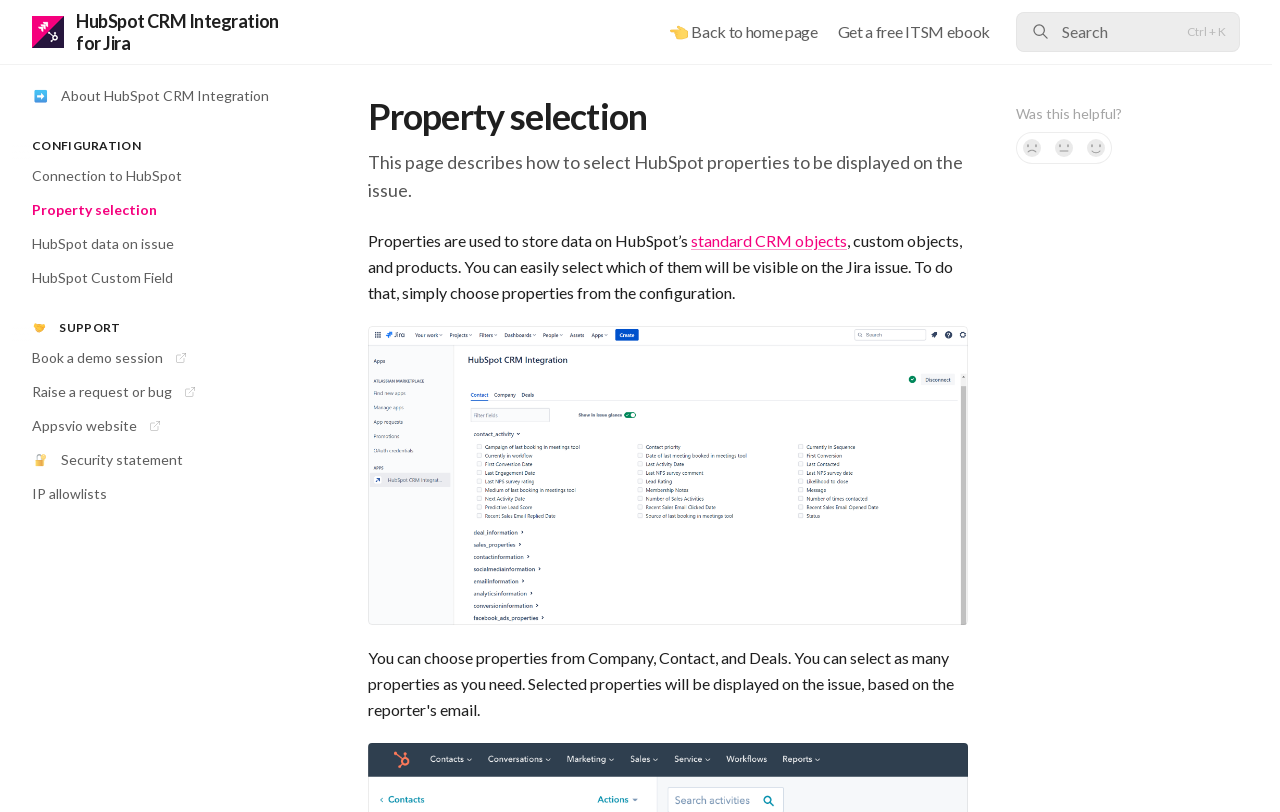Please pinpoint the bounding box coordinates for the region I should click to adhere to this instruction: "Search for something".

[0.794, 0.015, 0.969, 0.064]